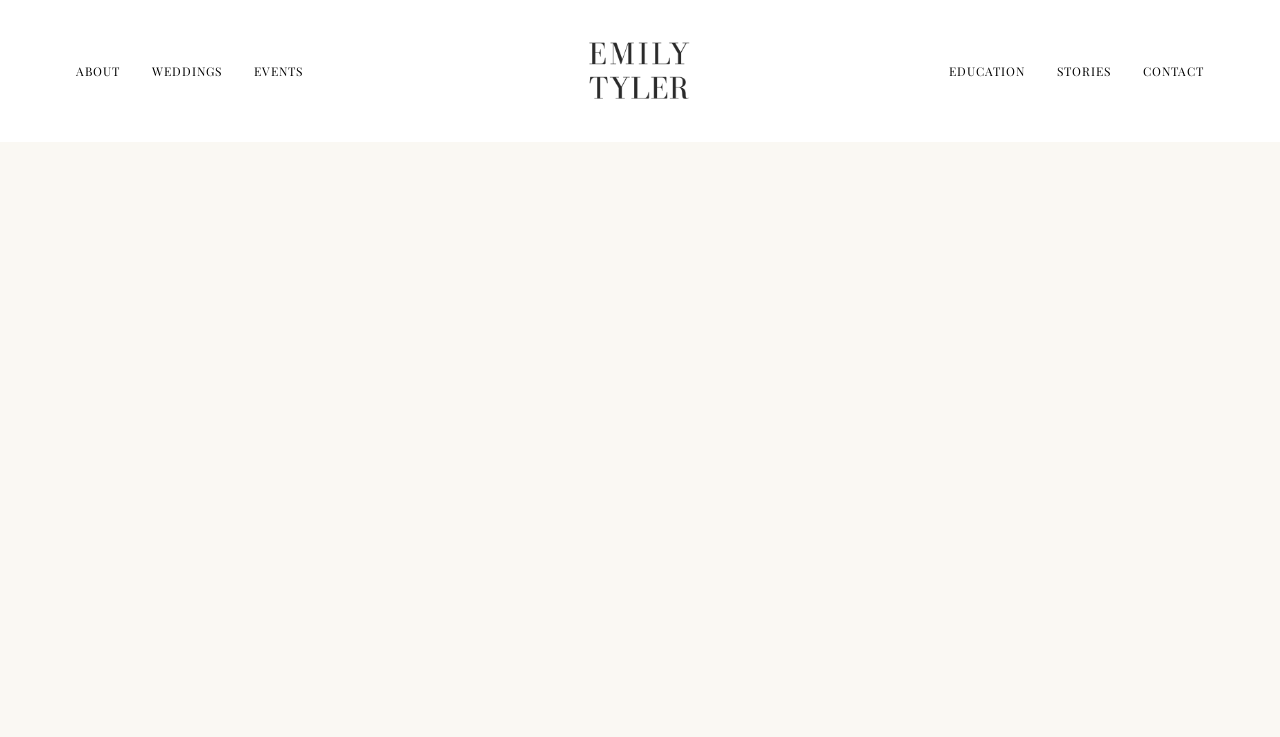Respond to the following query with just one word or a short phrase: 
What is the photographer's name?

Emily Tyler